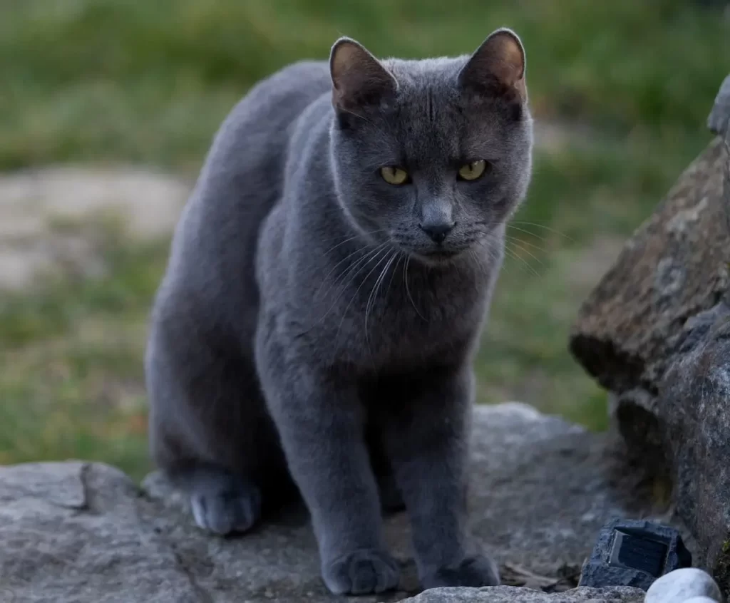What is the surface the cat is sitting on?
Based on the visual details in the image, please answer the question thoroughly.

According to the caption, the cat is sitting on a 'rocky surface', which implies that the surface is composed of rocks or has a rocky texture.